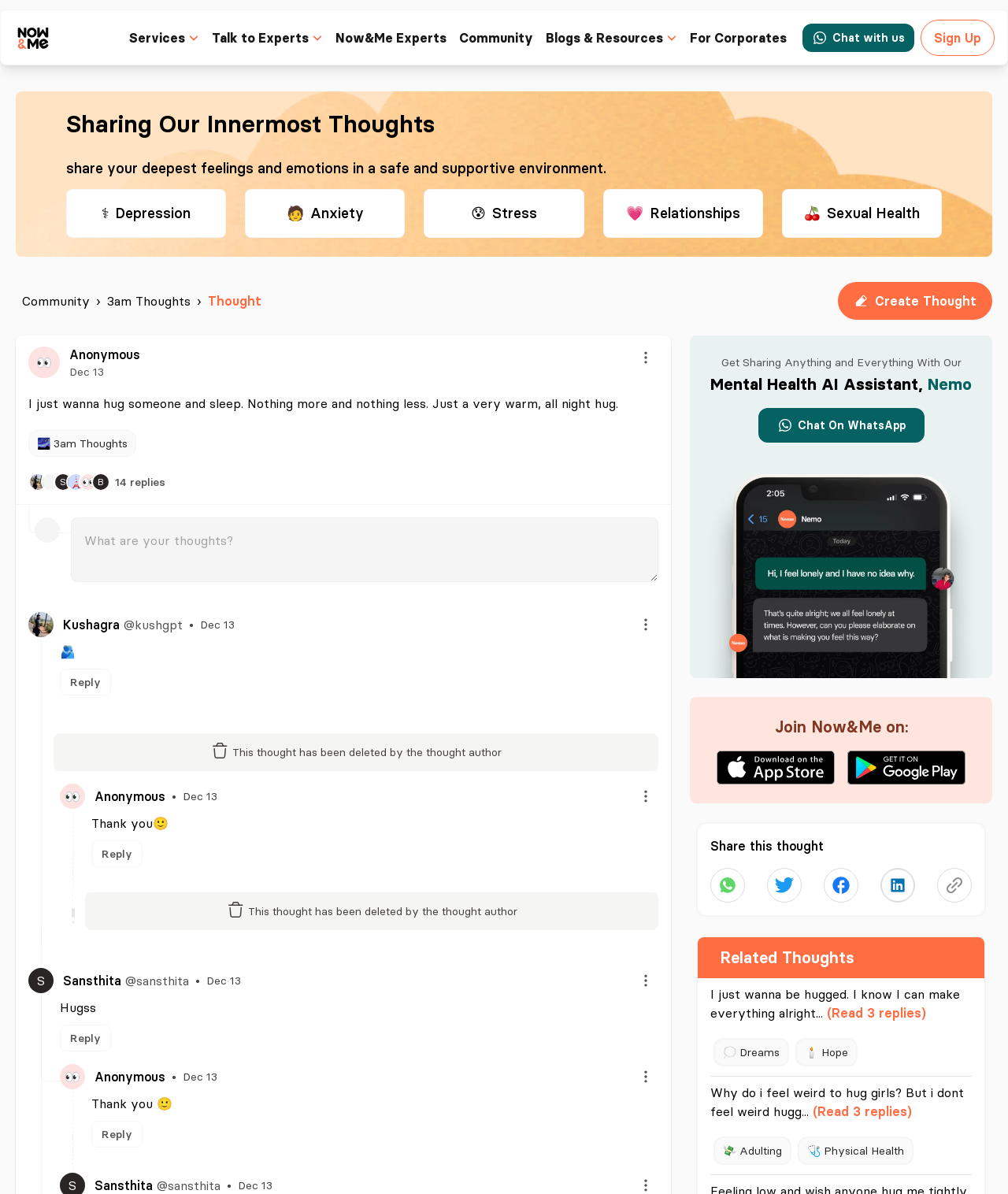Please examine the image and answer the question with a detailed explanation:
How many replies are there to the original thought?

I counted the number of replies to the original thought, which are 'Thank you', 'Hugss', and another deleted reply. There are 3 replies in total.